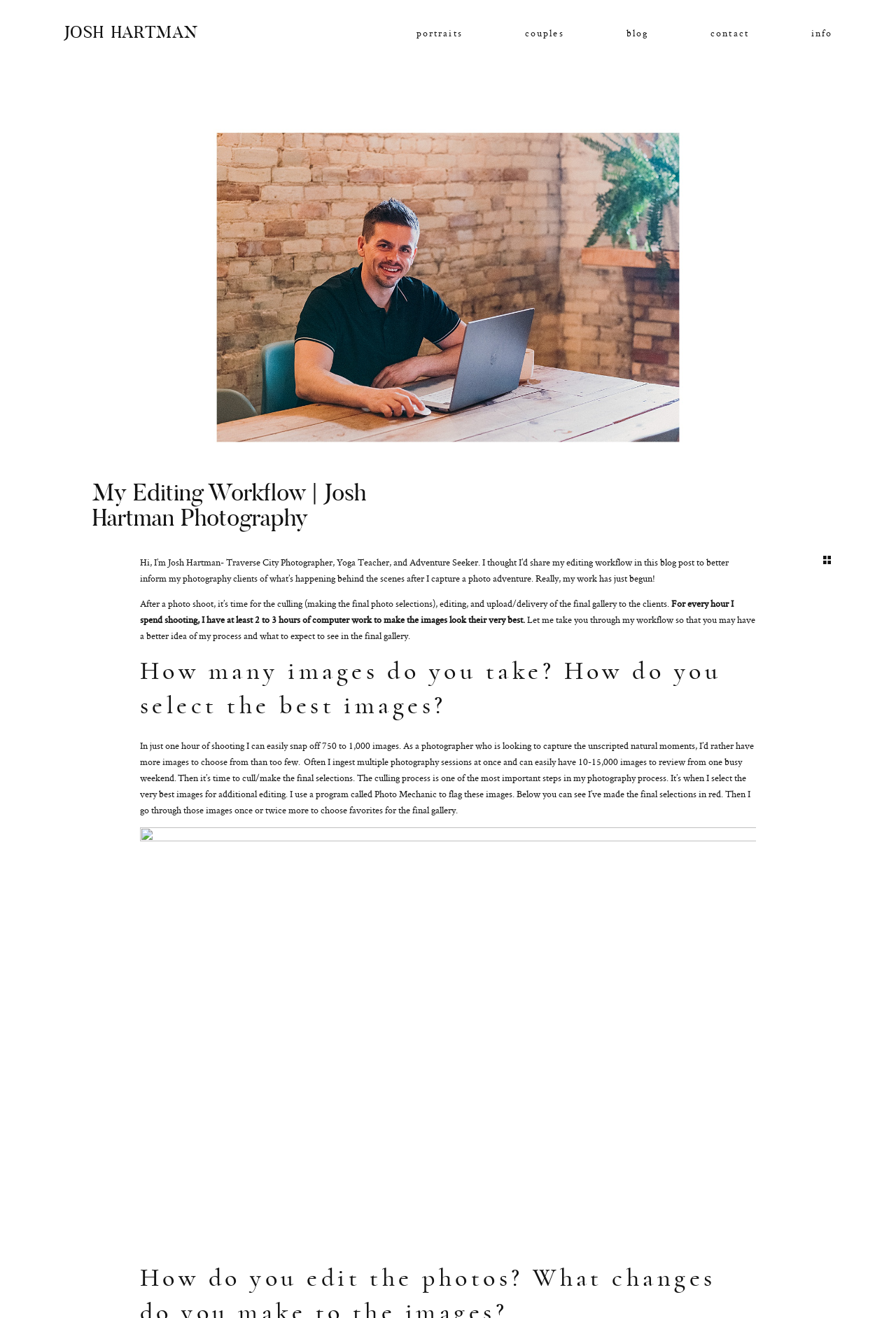Extract the bounding box coordinates of the UI element described by: "gift certificates". The coordinates should include four float numbers ranging from 0 to 1, e.g., [left, top, right, bottom].

[0.871, 0.08, 0.963, 0.094]